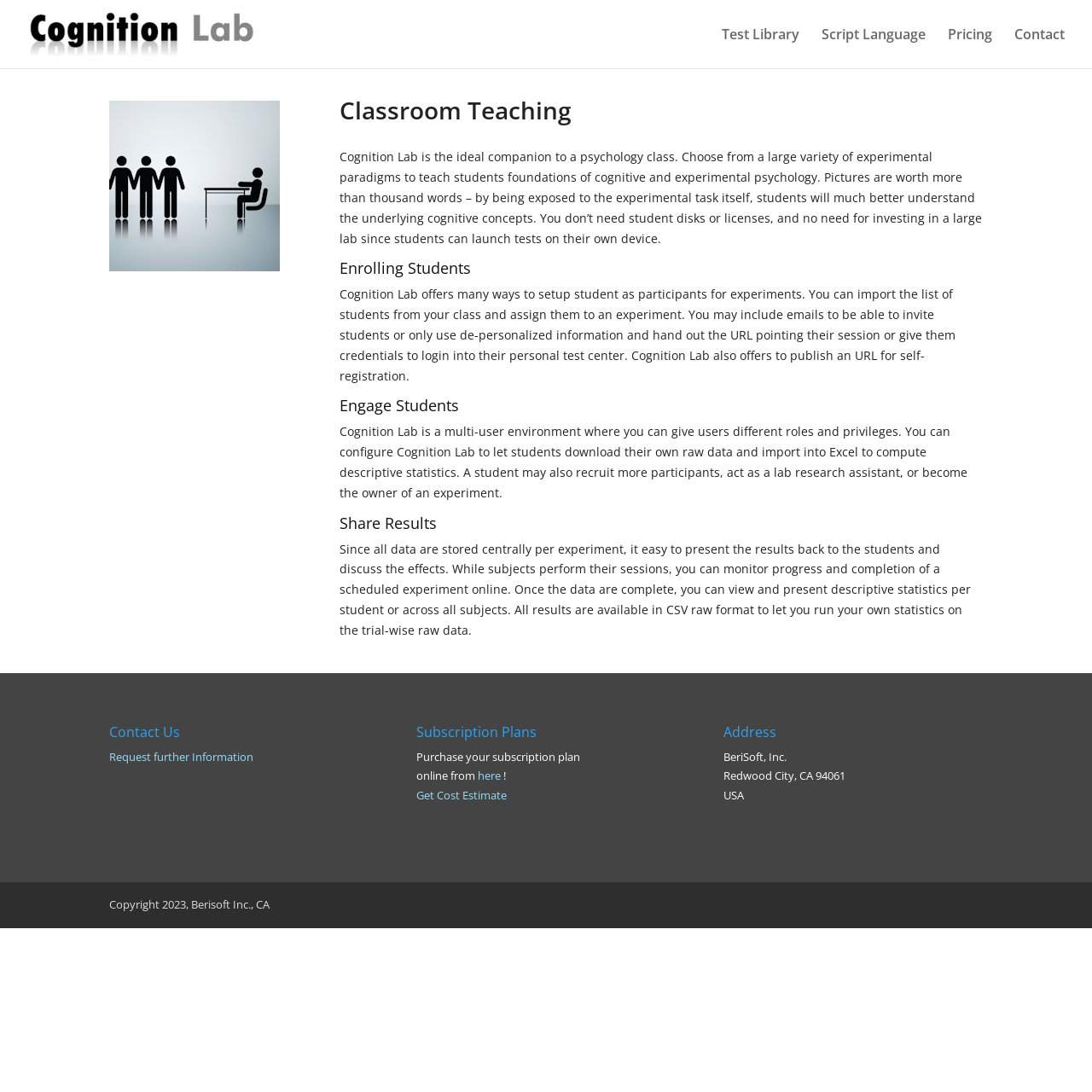What company developed Cognition Lab?
Please provide a detailed answer to the question.

The webpage footer contains the company information, stating that Cognition Lab is developed by BeriSoft, Inc., which is located in Redwood City, CA 94061, USA.